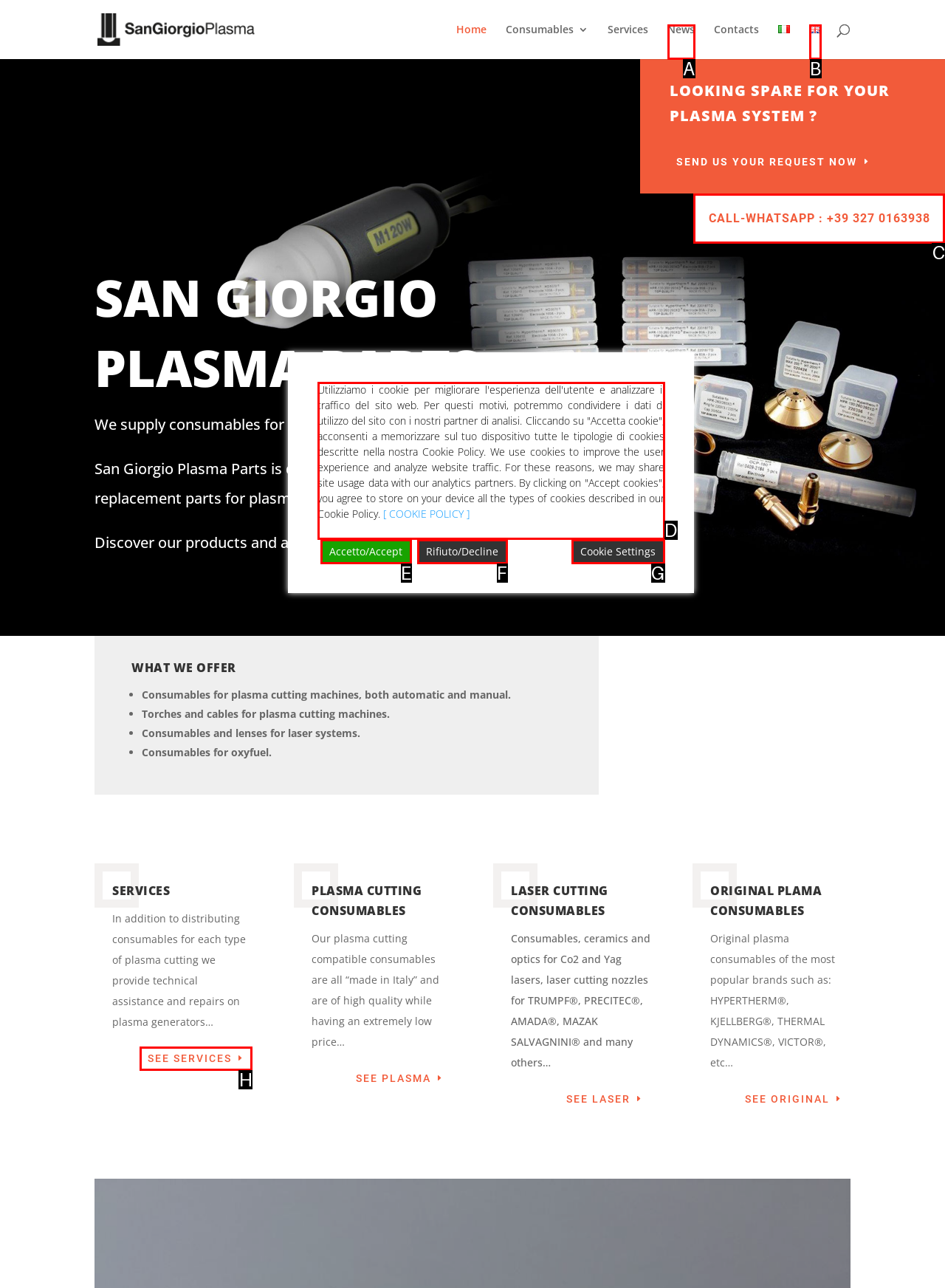Identify the letter of the correct UI element to fulfill the task: Click the link to see services from the given options in the screenshot.

H